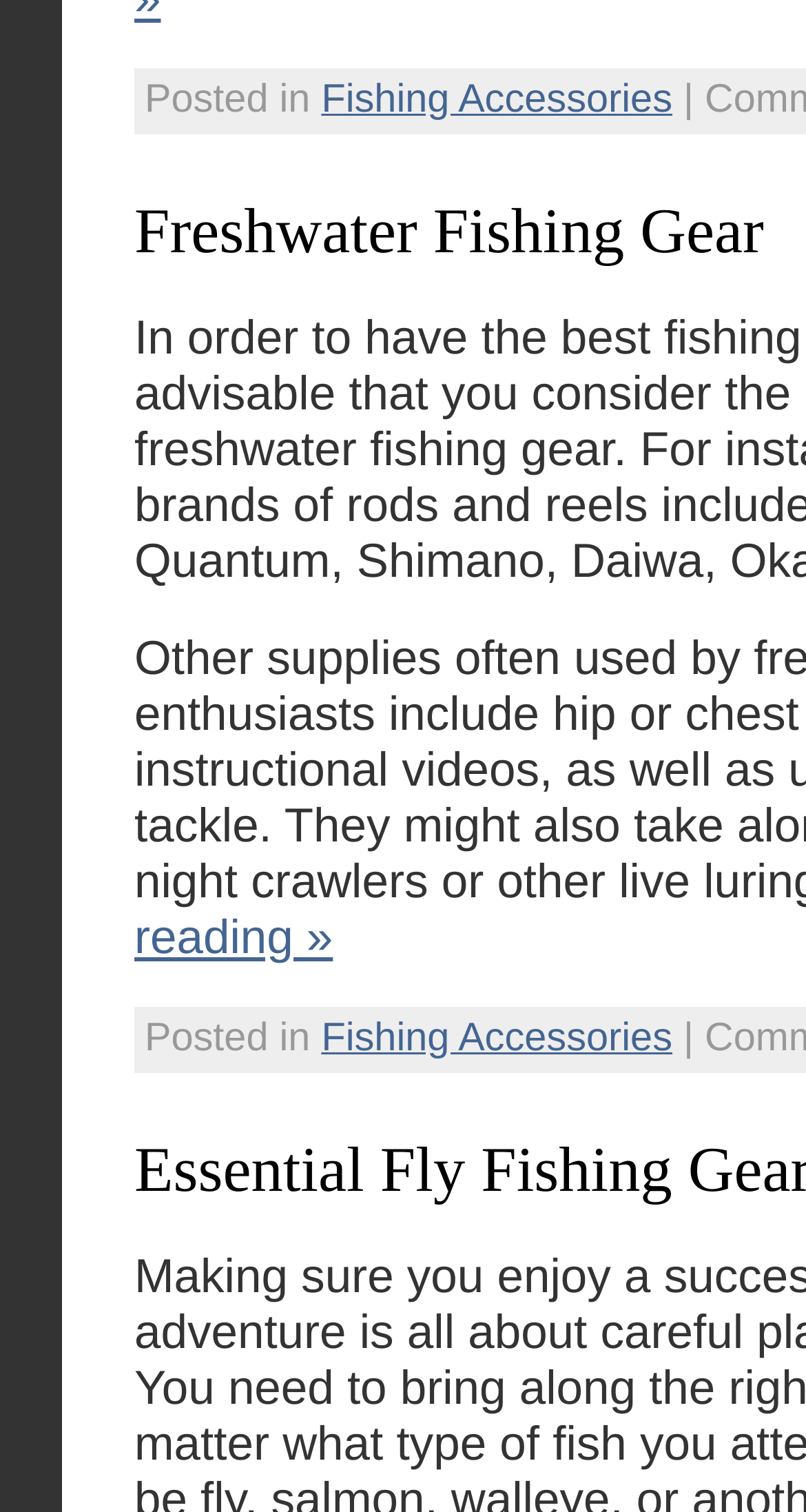Use a single word or phrase to answer the question:
What is the separator between categories?

|